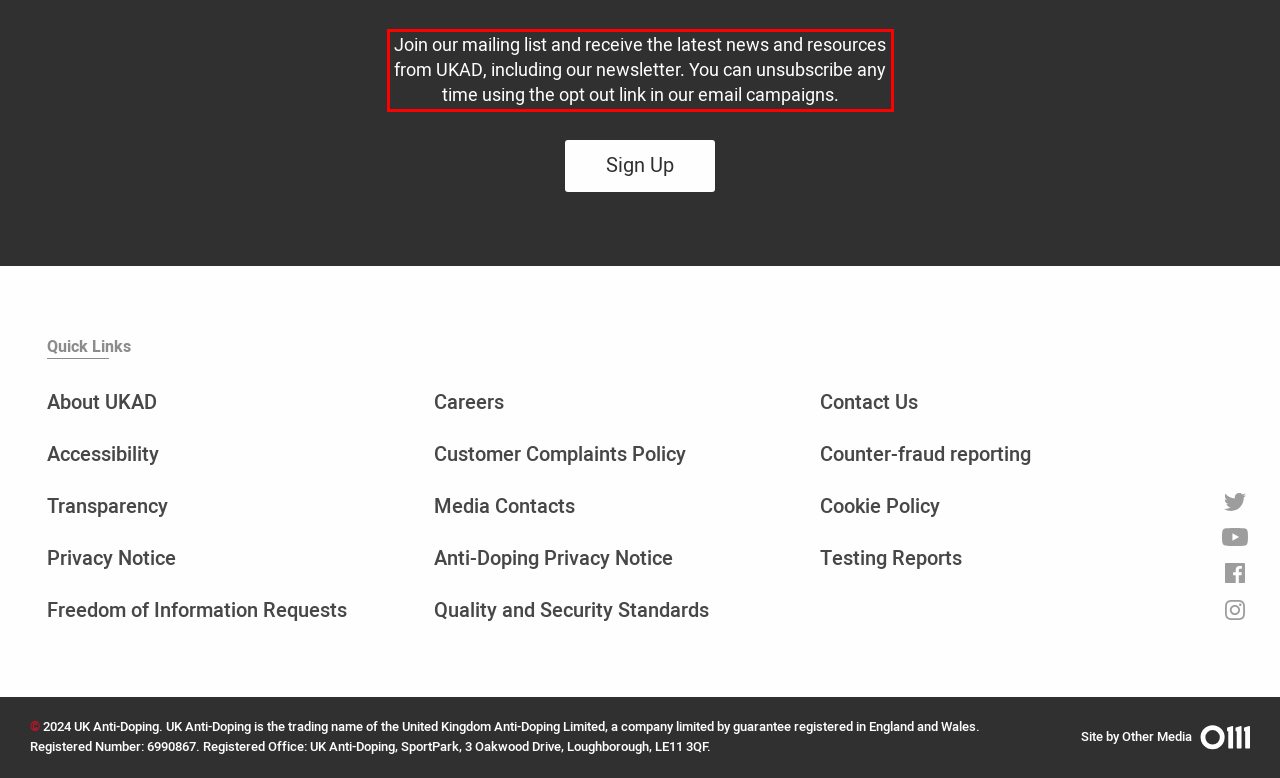You have a screenshot with a red rectangle around a UI element. Recognize and extract the text within this red bounding box using OCR.

Join our mailing list and receive the latest news and resources from UKAD, including our newsletter. You can unsubscribe any time using the opt out link in our email campaigns.